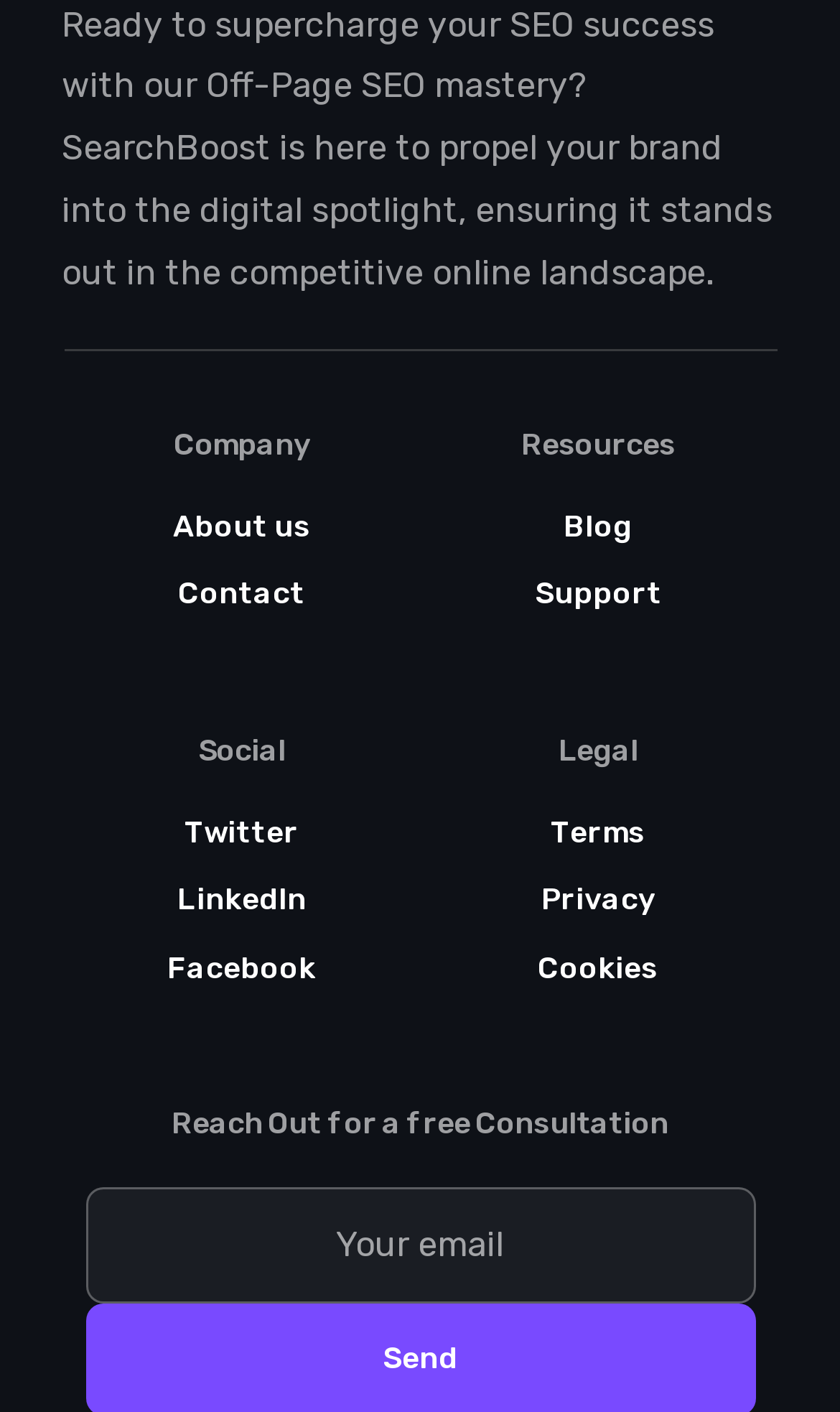How many categories are available in the top navigation?
Utilize the image to construct a detailed and well-explained answer.

The top navigation section of the webpage has four categories: Company, Resources, Social, and Legal. Each category has multiple links or sub-items underneath it.